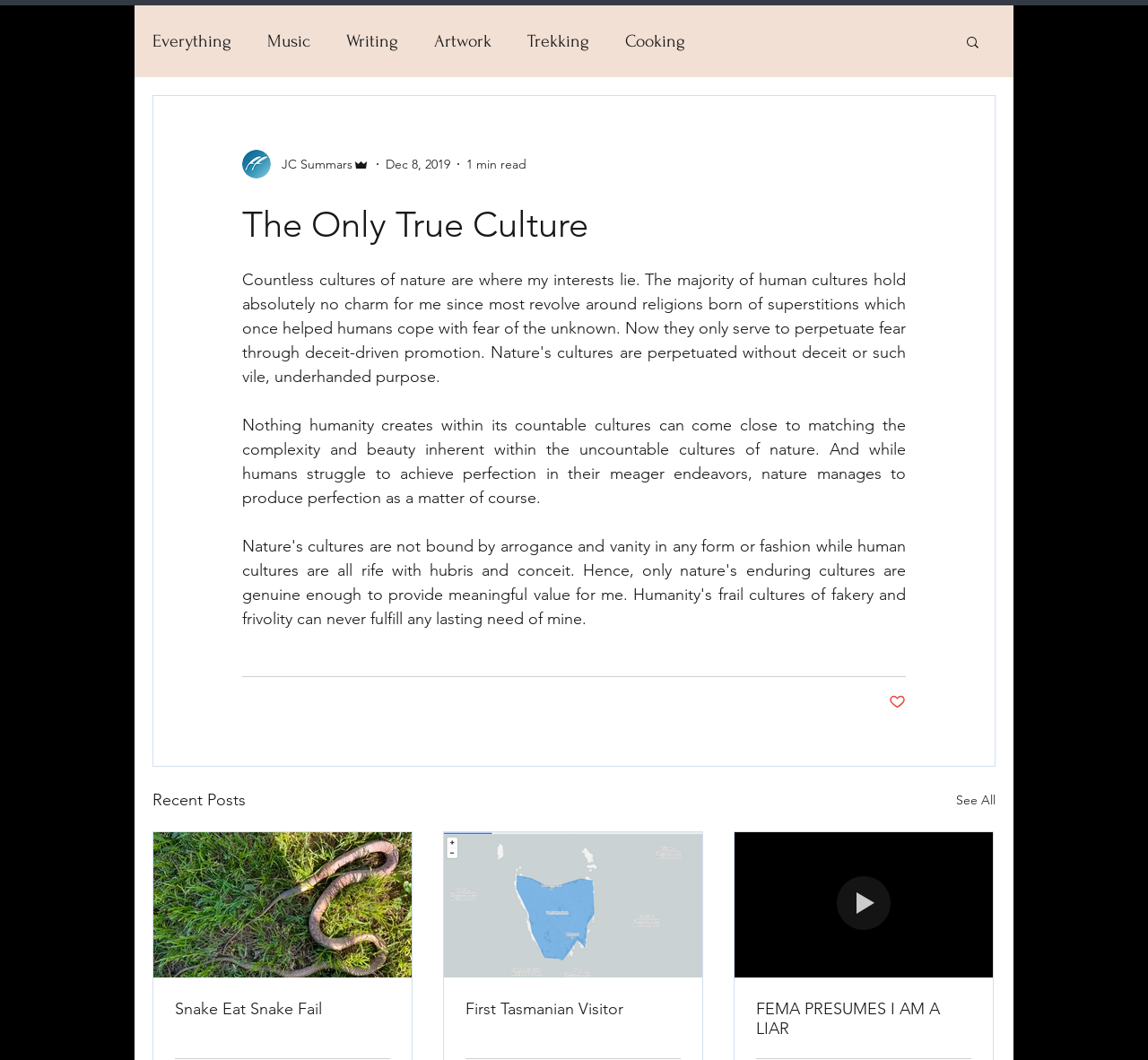Identify the bounding box coordinates of the clickable region to carry out the given instruction: "Search for something".

[0.84, 0.032, 0.855, 0.05]